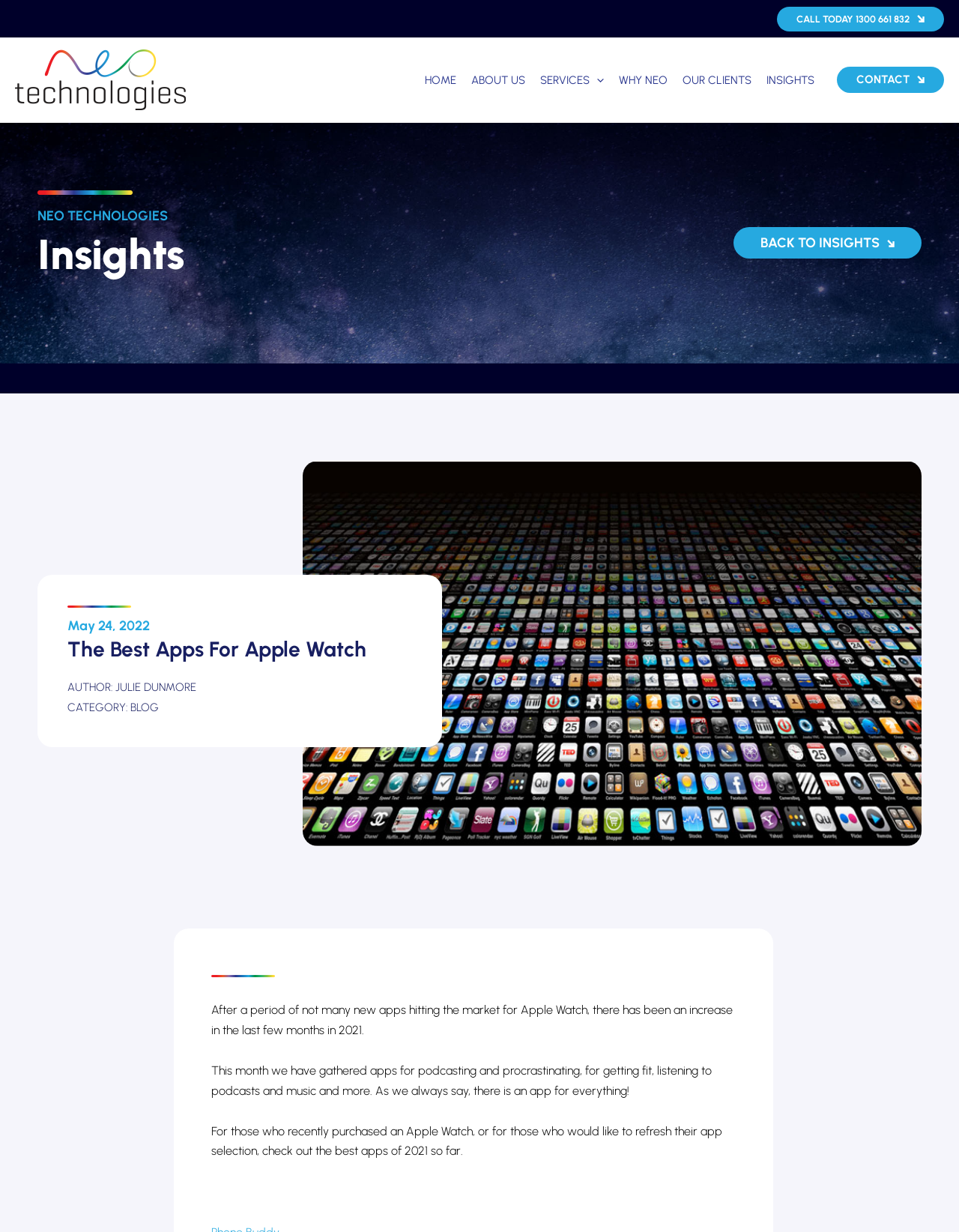Select the bounding box coordinates of the element I need to click to carry out the following instruction: "Click the 'CONTACT' link".

[0.873, 0.054, 0.984, 0.075]